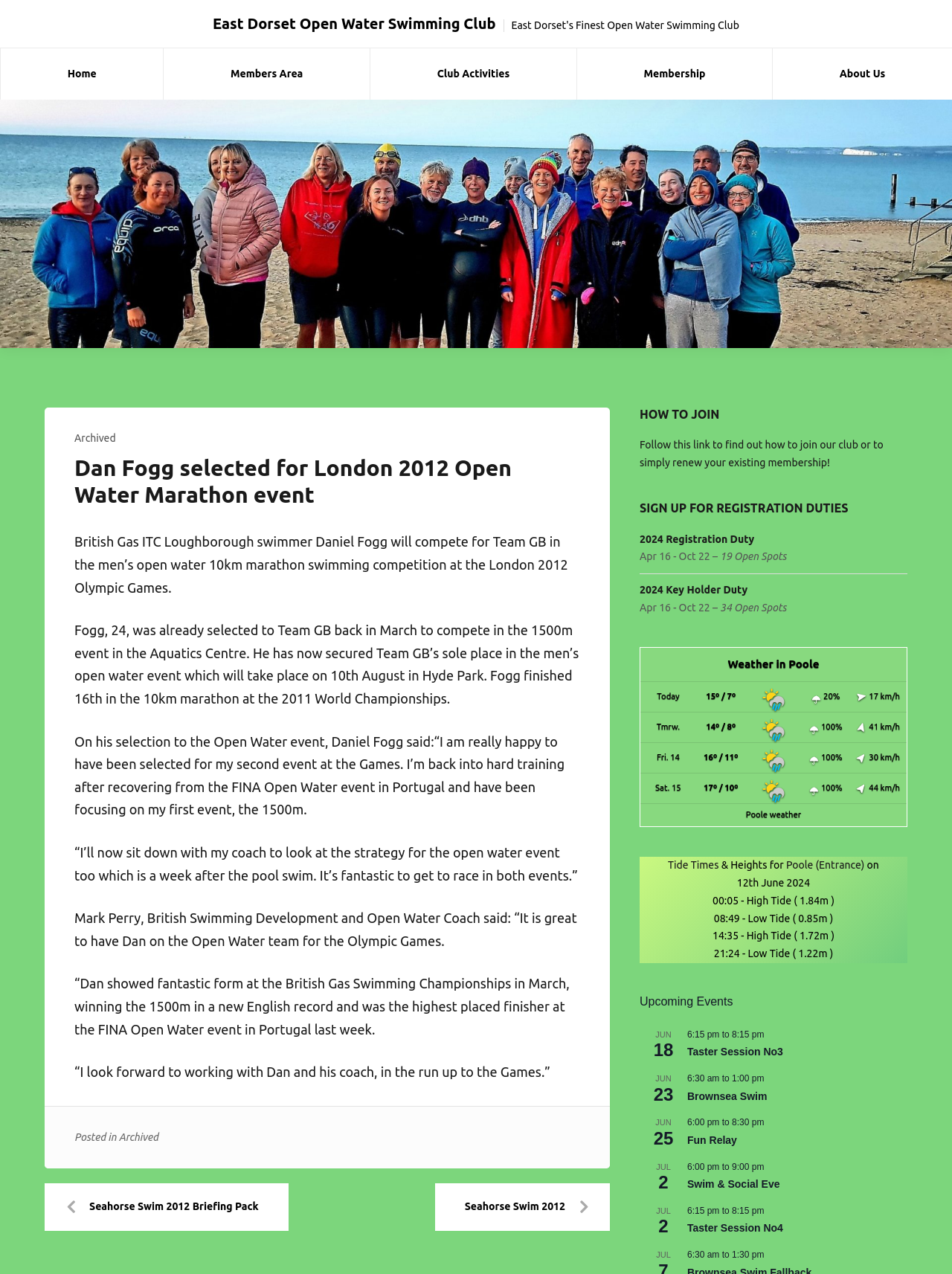Locate the bounding box coordinates of the UI element described by: "President BCSA". The bounding box coordinates should consist of four float numbers between 0 and 1, i.e., [left, top, right, bottom].

None